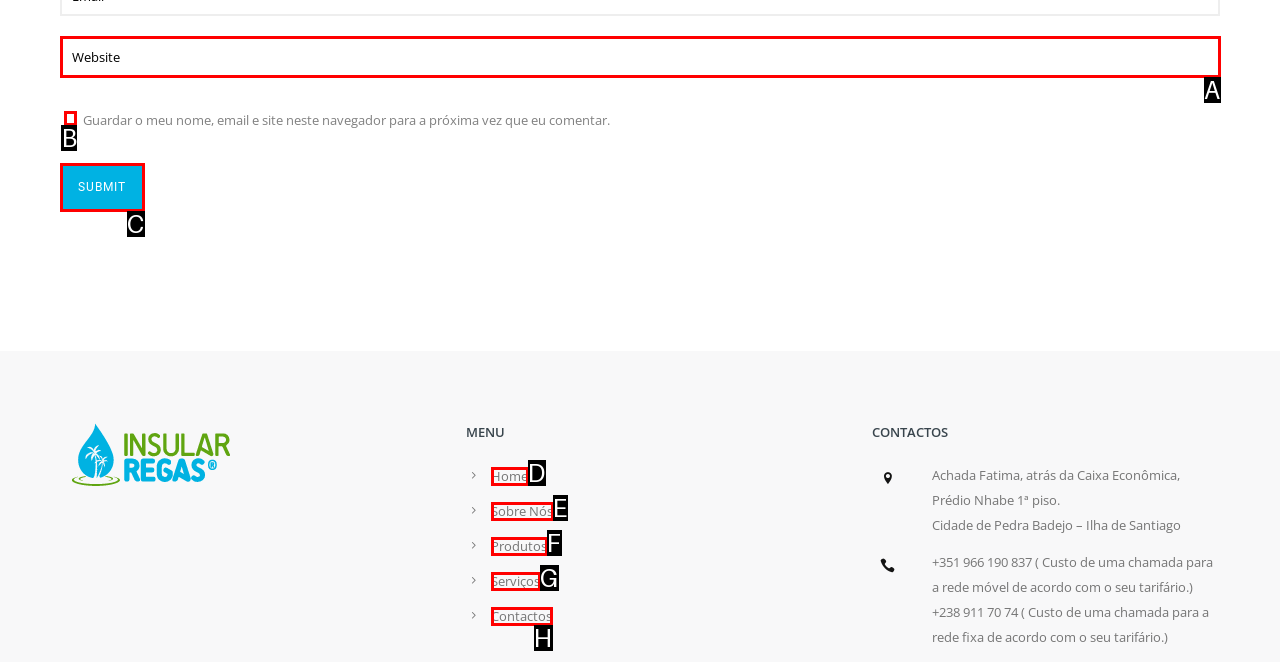Tell me which letter I should select to achieve the following goal: Check save my name and email
Answer with the corresponding letter from the provided options directly.

B